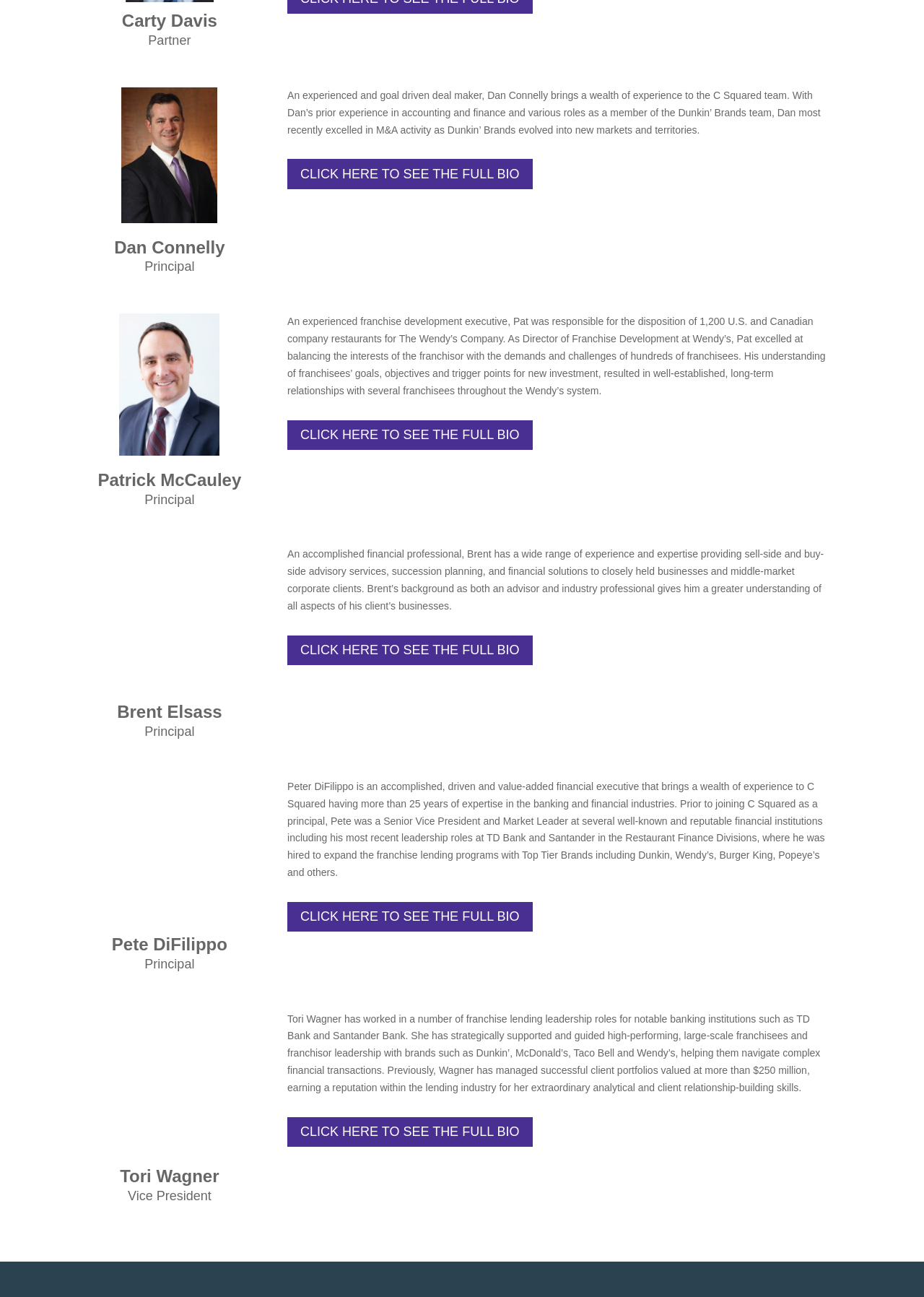Using the image as a reference, answer the following question in as much detail as possible:
What is the name of the first person listed on this page?

I looked at the top of the page and found the first name mentioned, which is 'Carty Davis'.